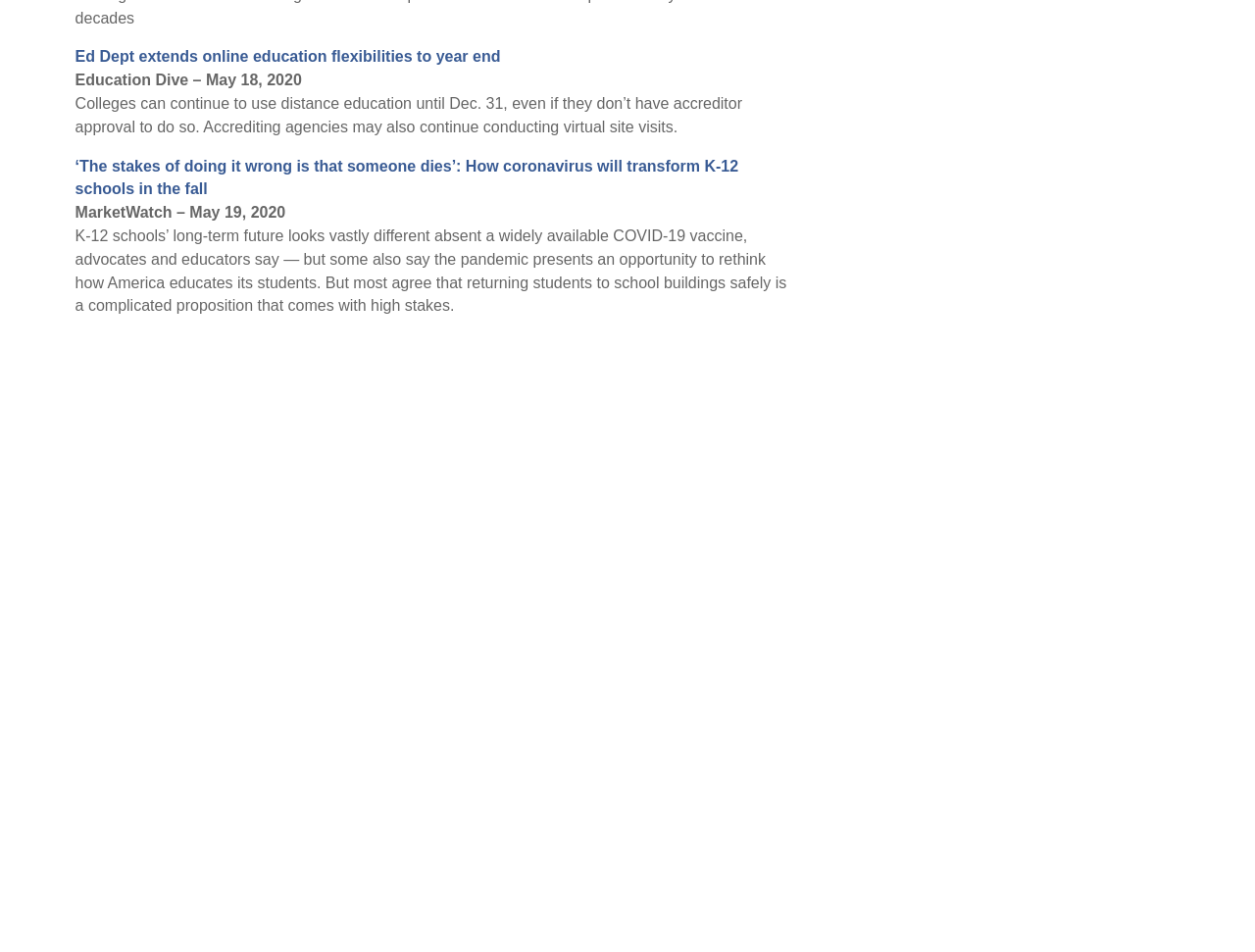Please use the details from the image to answer the following question comprehensively:
What is the theme of the articles in the 'Columns and Blogs' section?

The articles in the 'Columns and Blogs' section appear to be focused on education and college admissions, with topics ranging from the impact of the coronavirus pandemic on K-12 schools to college admissions strategies and advice.